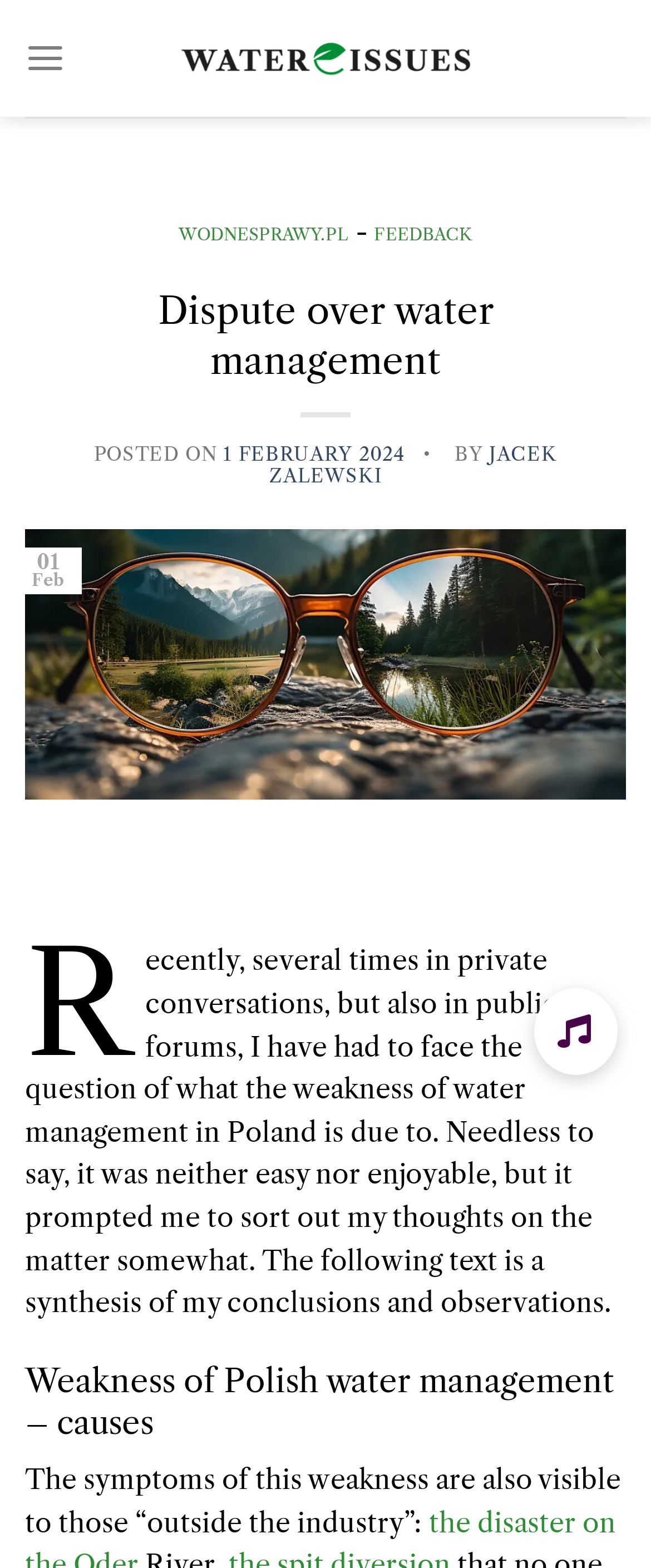Give a short answer using one word or phrase for the question:
What is the topic of the post?

Dispute over water management